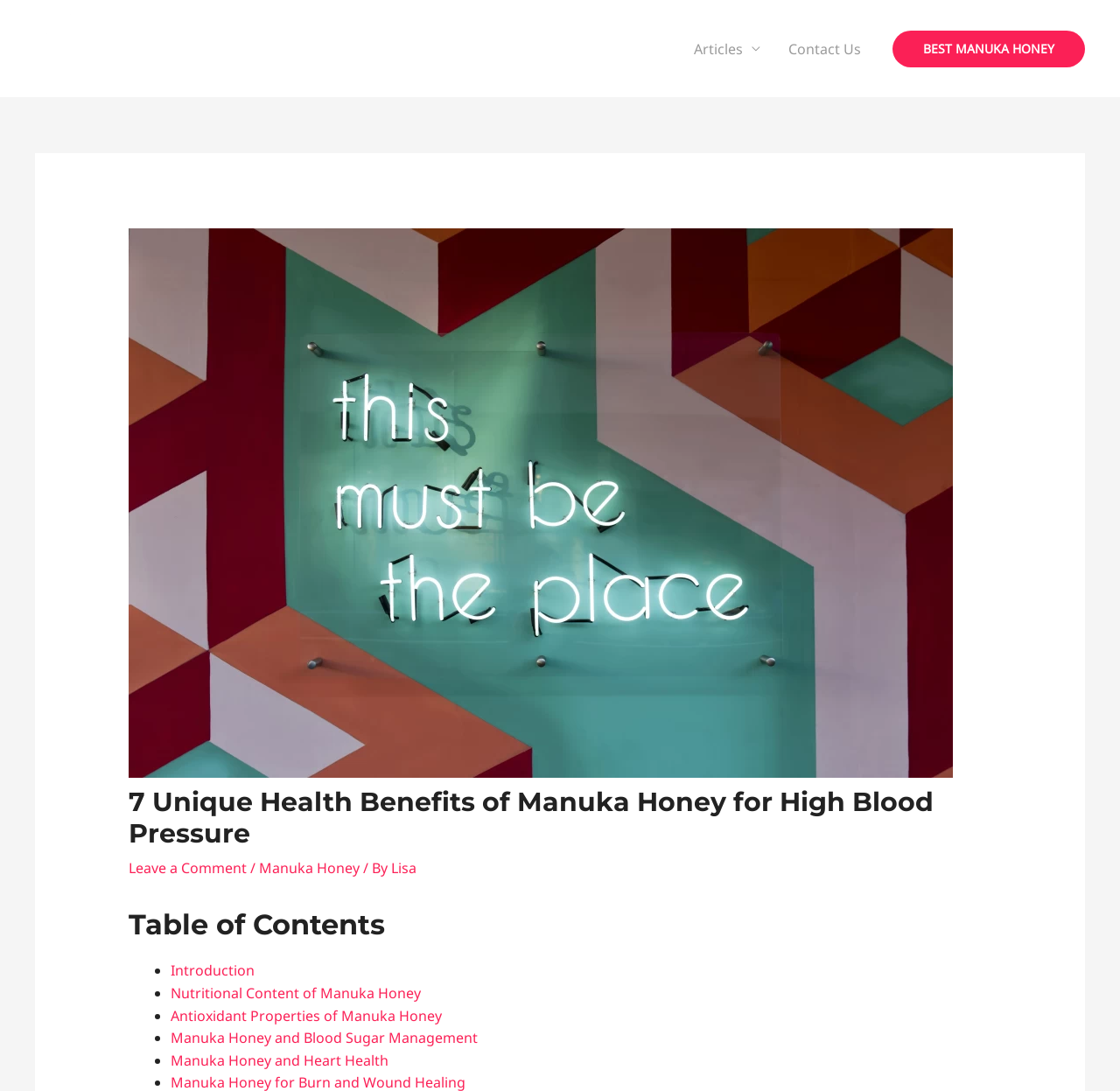Highlight the bounding box of the UI element that corresponds to this description: "Manuka Honey".

[0.231, 0.786, 0.321, 0.804]